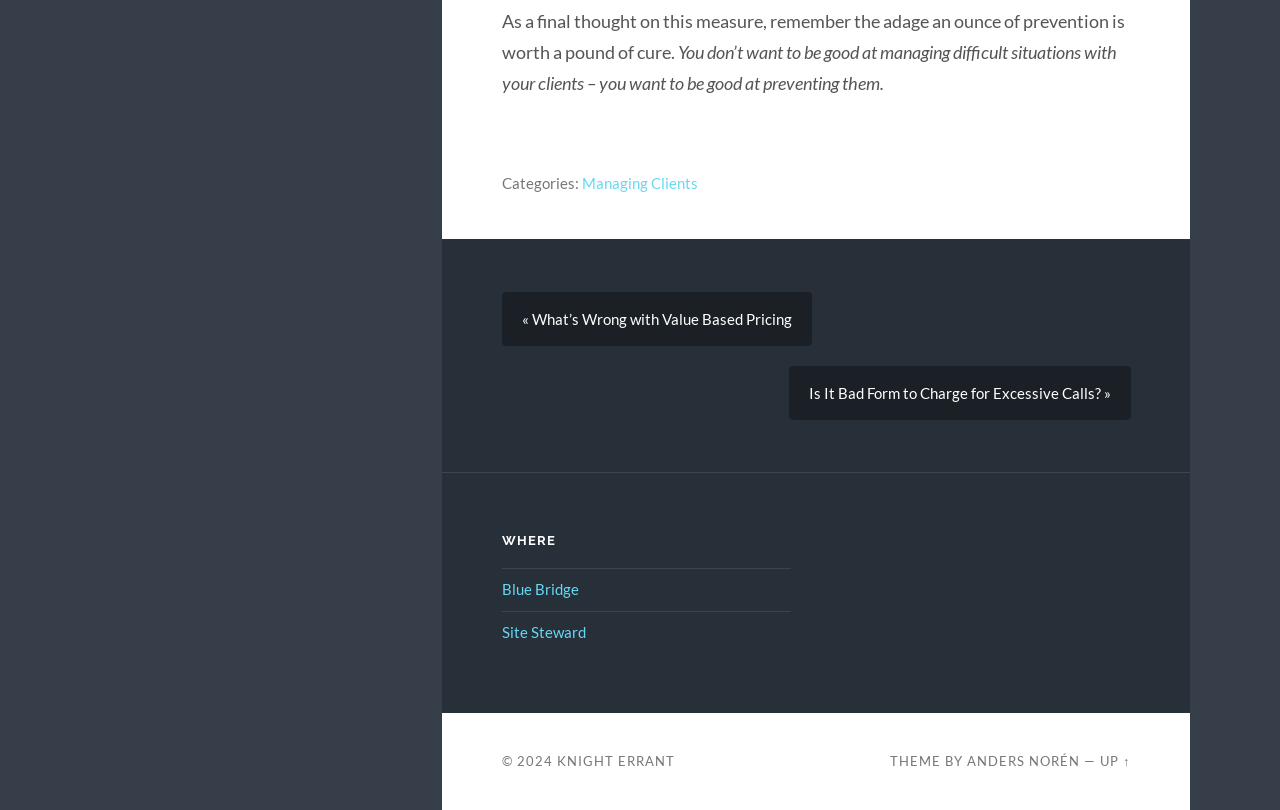Determine the bounding box coordinates for the element that should be clicked to follow this instruction: "Check 'KNIGHT ERRANT'". The coordinates should be given as four float numbers between 0 and 1, in the format [left, top, right, bottom].

[0.435, 0.929, 0.527, 0.949]